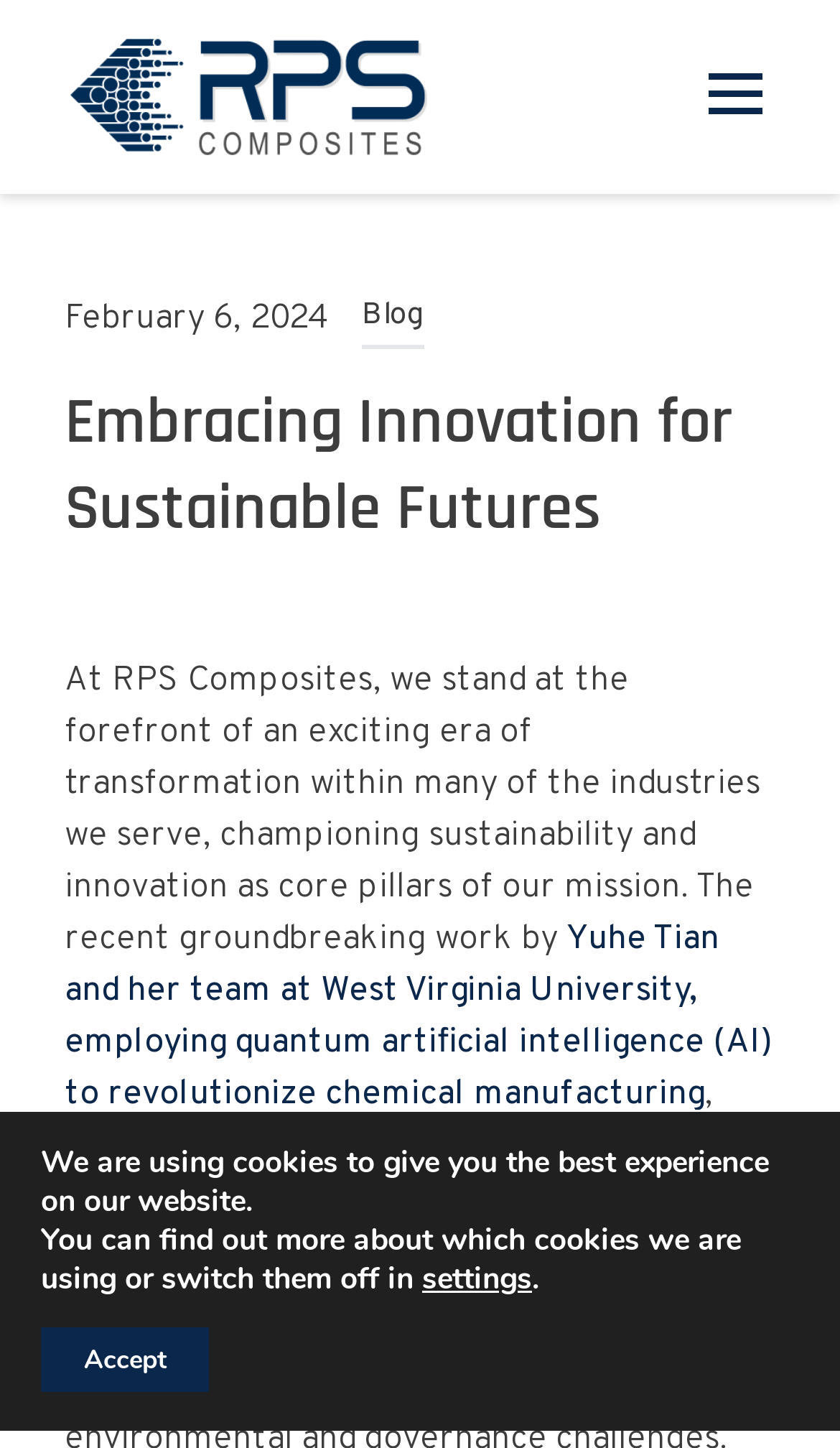Given the element description "Skip to main content", identify the bounding box of the corresponding UI element.

[0.008, 0.004, 0.656, 0.189]